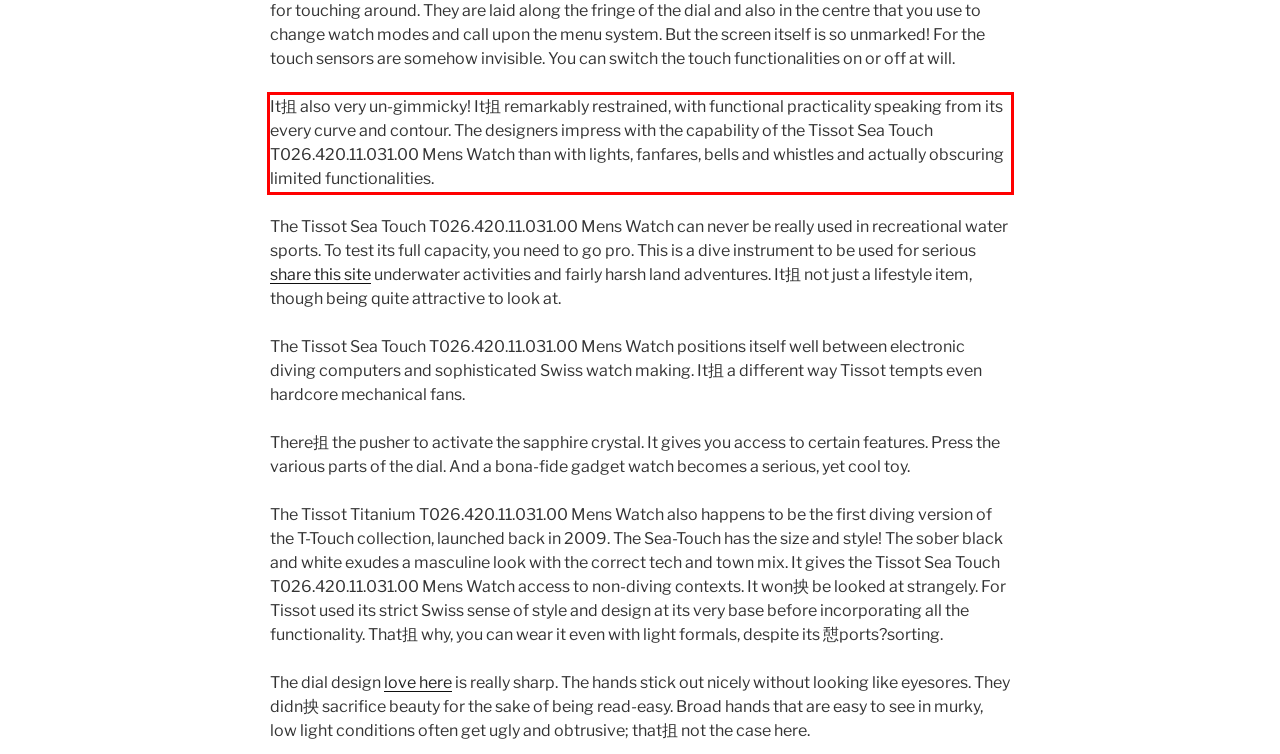Please recognize and transcribe the text located inside the red bounding box in the webpage image.

It抯 also very un-gimmicky! It抯 remarkably restrained, with functional practicality speaking from its every curve and contour. The designers impress with the capability of the Tissot Sea Touch T026.420.11.031.00 Mens Watch than with lights, fanfares, bells and whistles and actually obscuring limited functionalities.